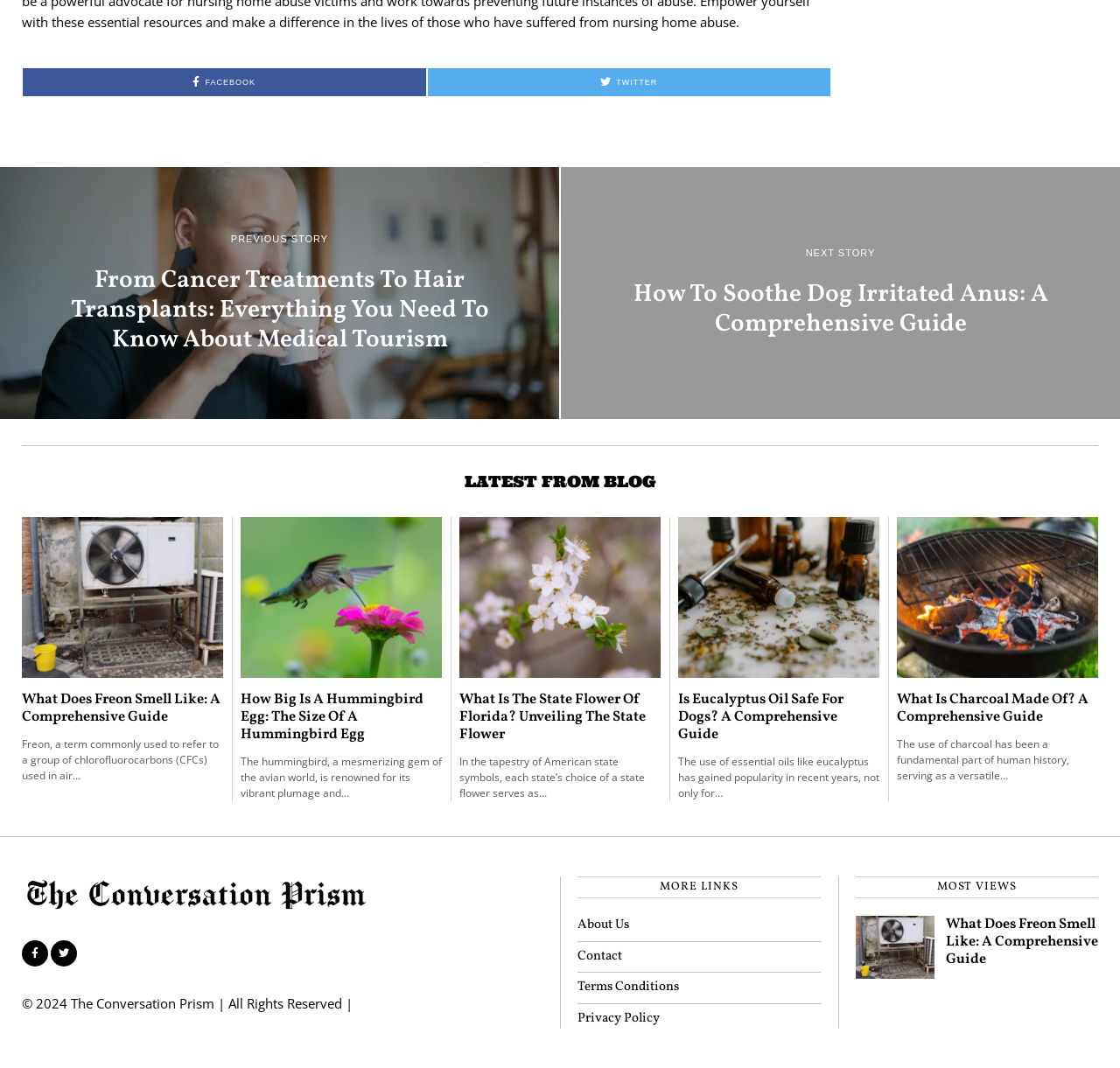How many 'MORE LINKS' are present?
Please provide a single word or phrase as the answer based on the screenshot.

4